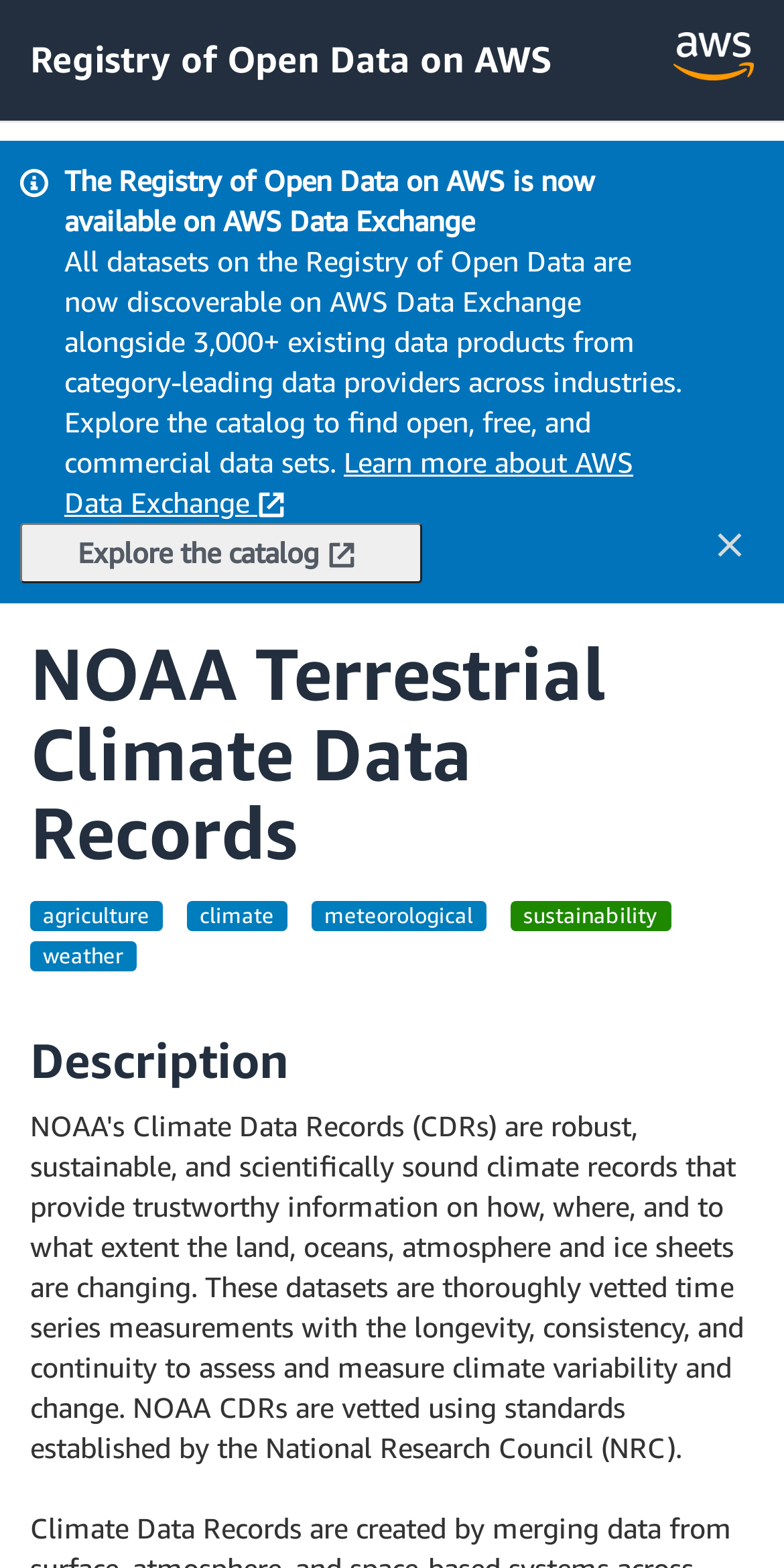Use a single word or phrase to answer the following:
How many categories of data are mentioned?

5